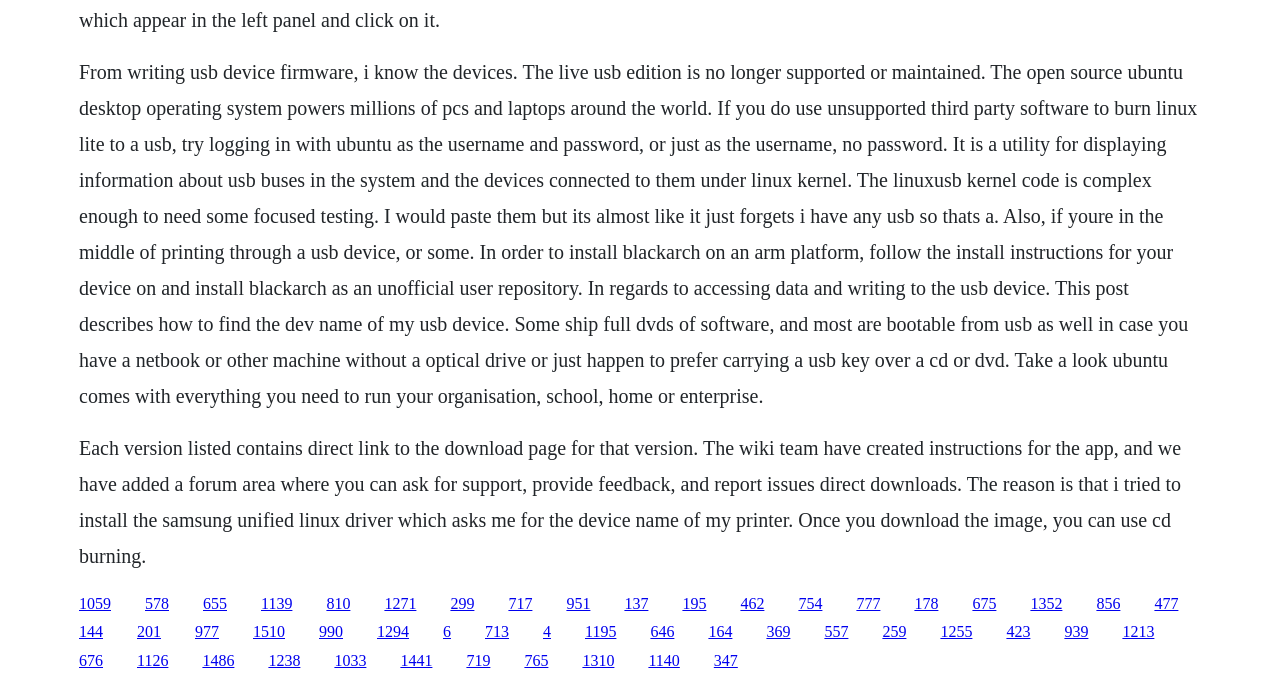Use a single word or phrase to answer the question:
What is the purpose of the wiki team's instructions?

Support